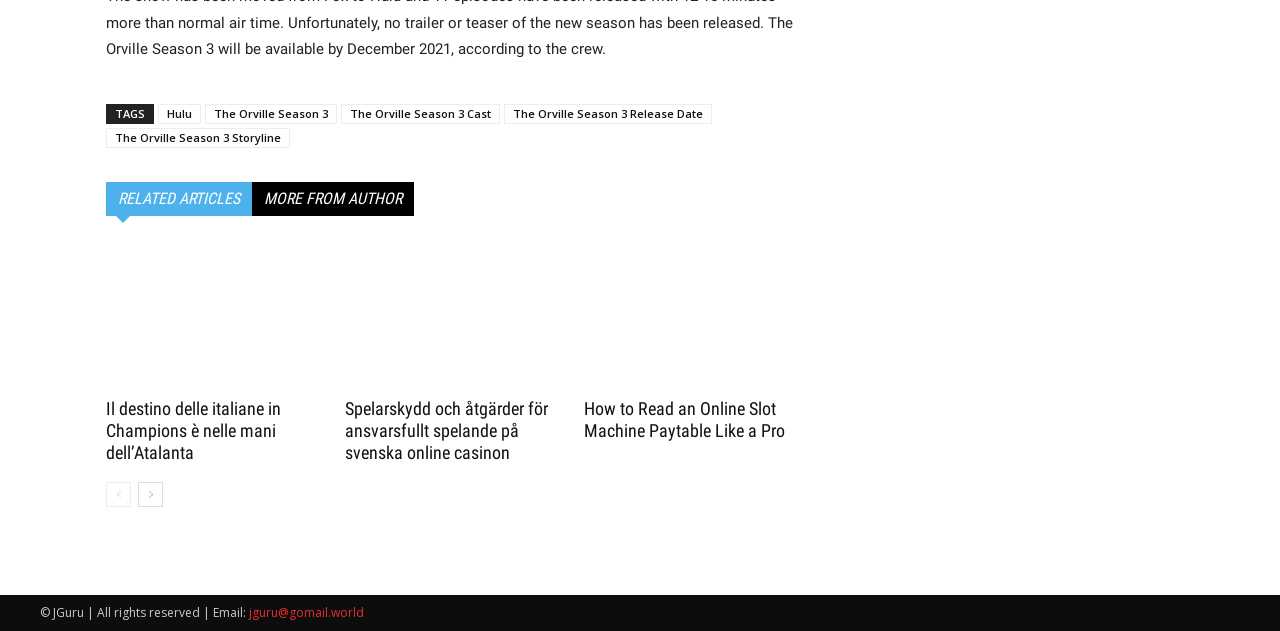What is the footer section about?
Use the information from the screenshot to give a comprehensive response to the question.

The footer section contains a static text 'TAGS' and several links to related articles, including 'Hulu', 'The Orville Season 3', and others. This section appears to provide additional resources or related content to the main article.